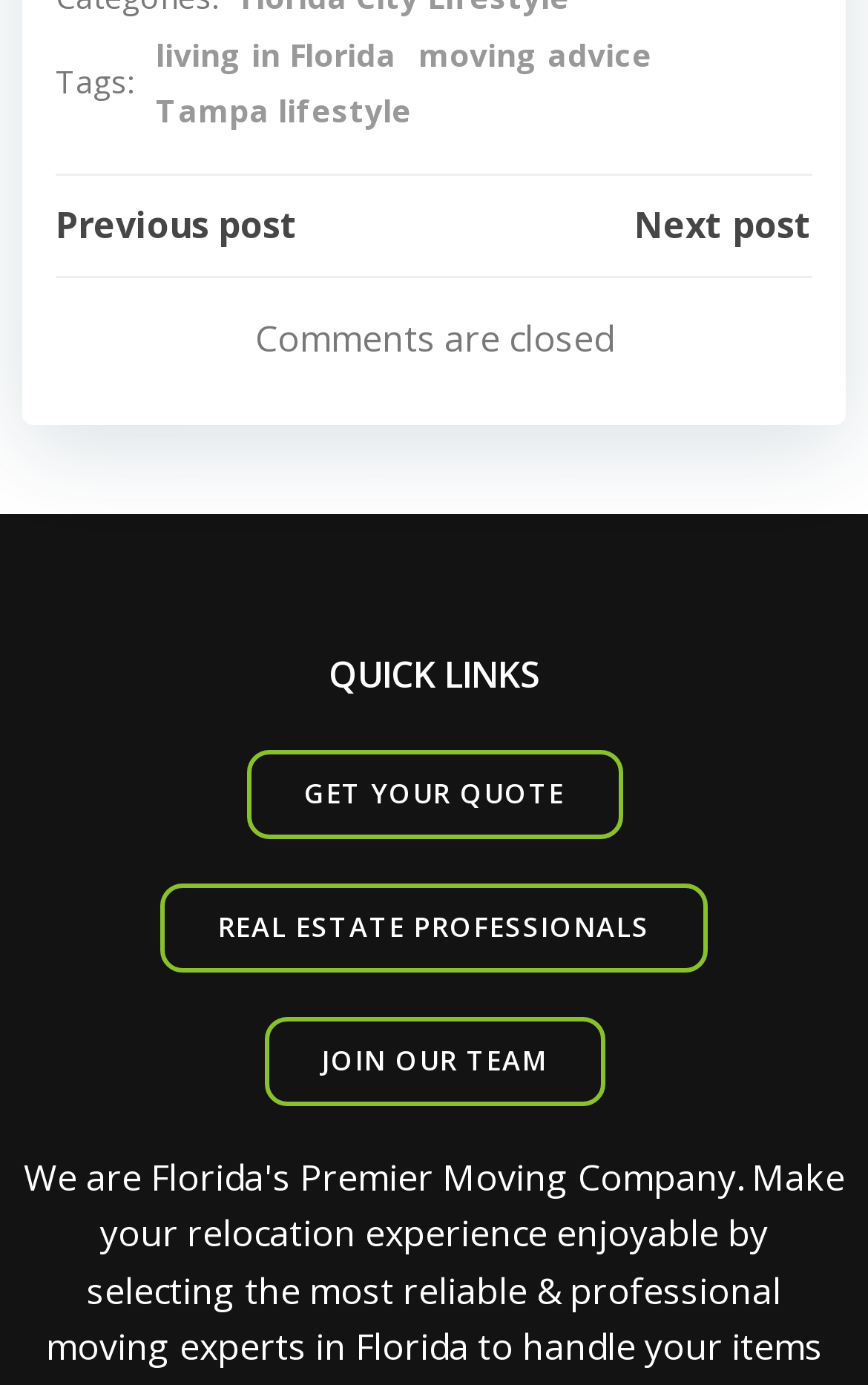Pinpoint the bounding box coordinates of the clickable element to carry out the following instruction: "explore 'Tampa lifestyle'."

[0.179, 0.063, 0.474, 0.099]